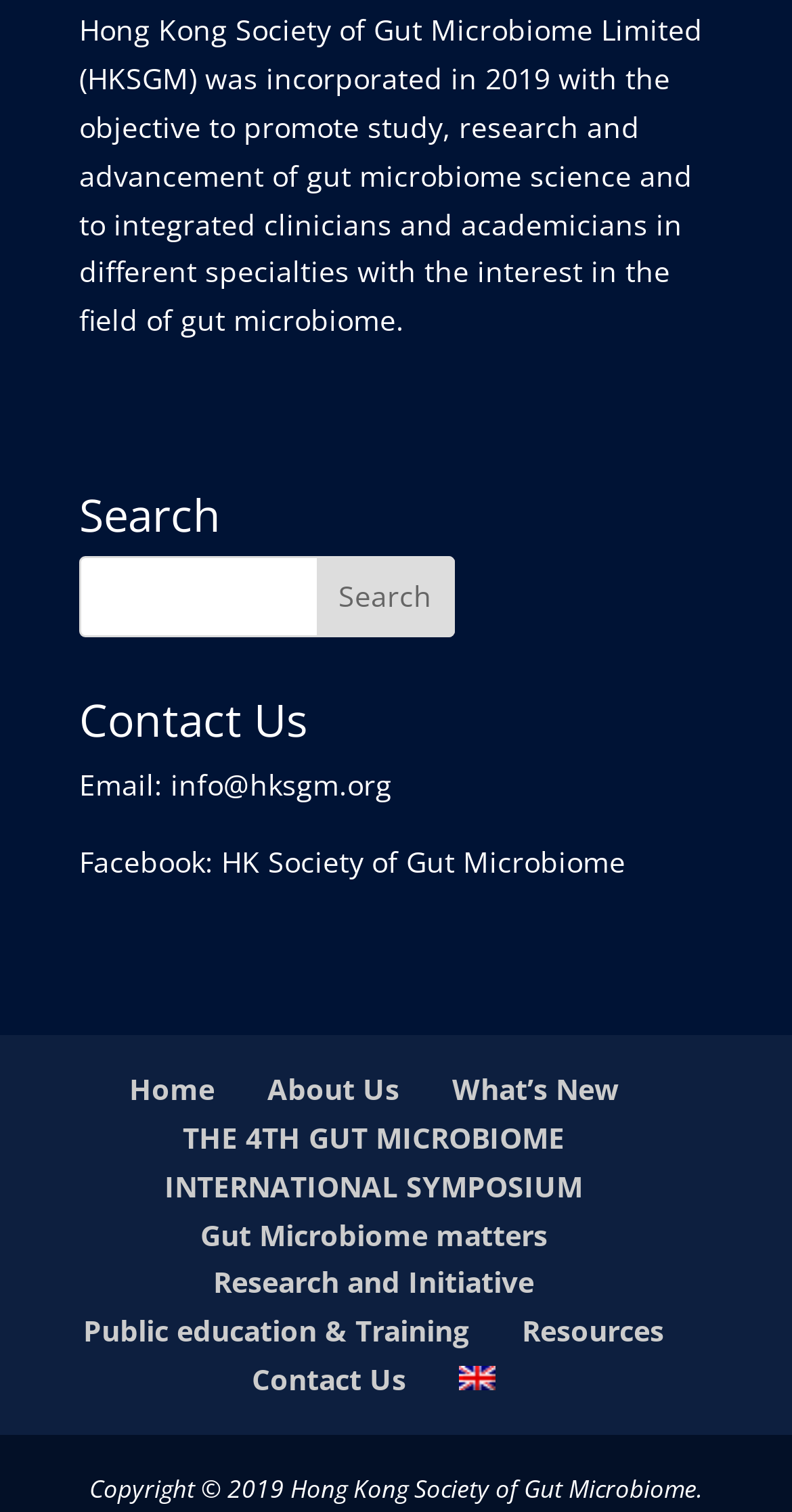What is the function of the textbox?
Provide a short answer using one word or a brief phrase based on the image.

Search